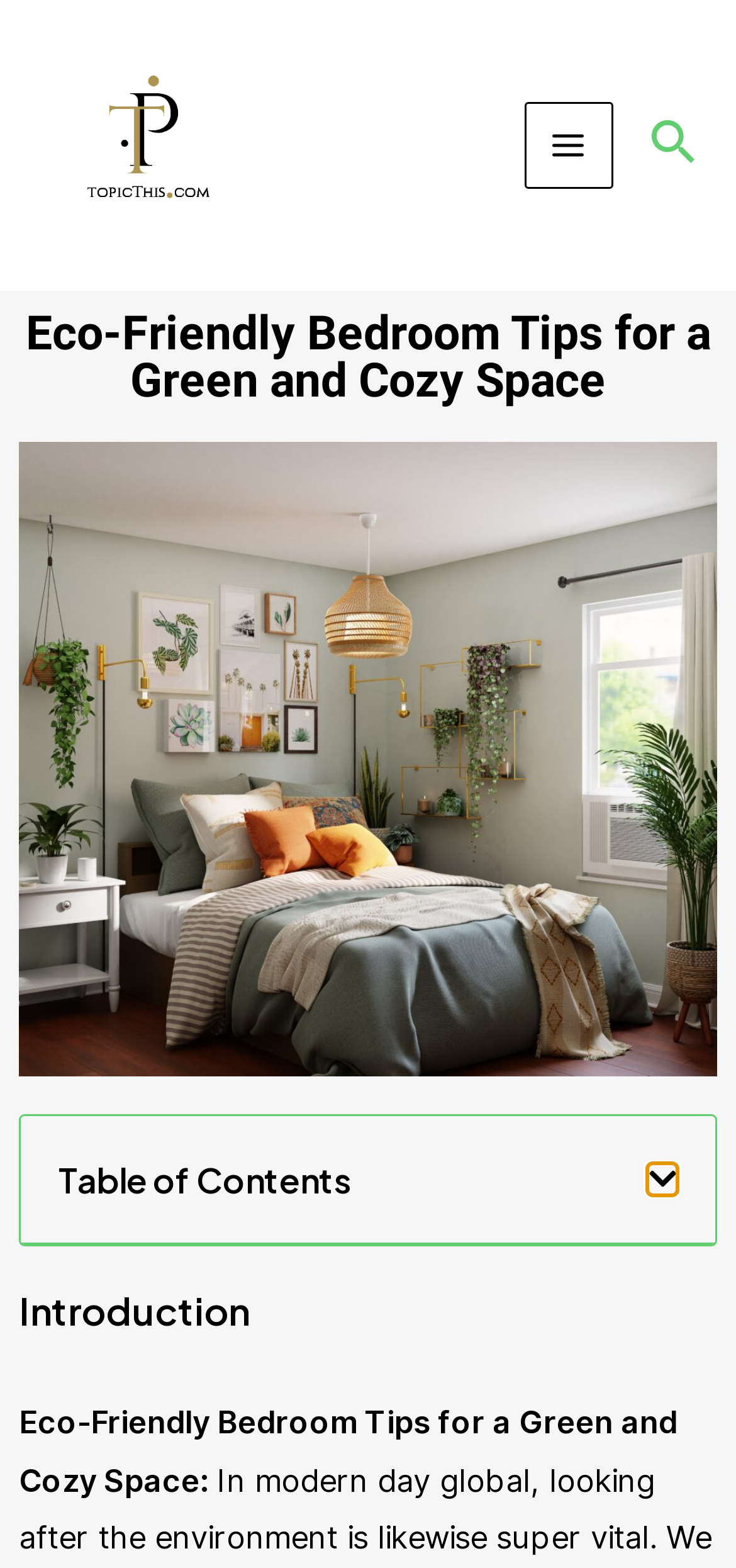What is the function of the icon at the top-right corner?
Use the screenshot to answer the question with a single word or phrase.

Search